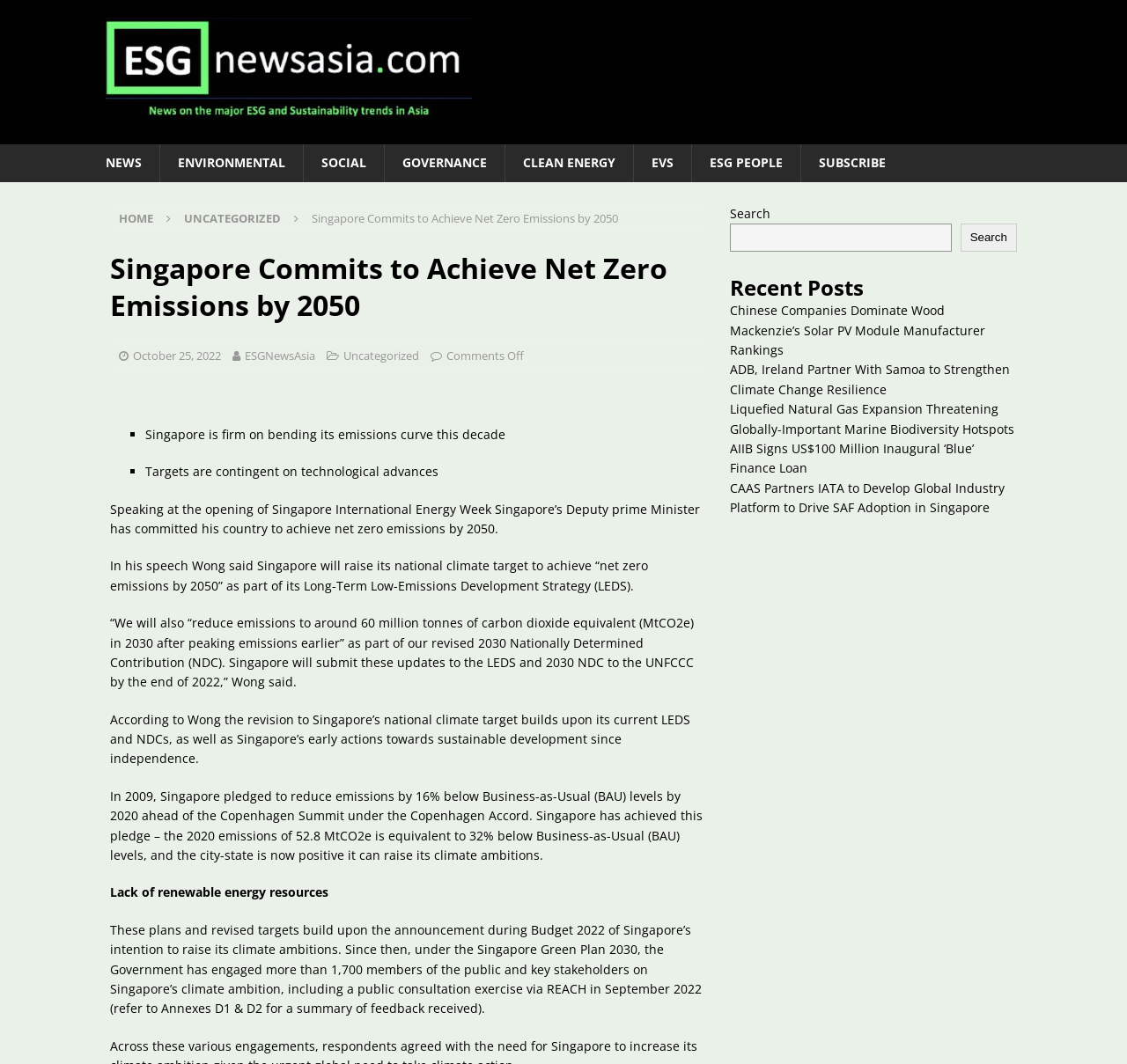Find the bounding box coordinates of the clickable element required to execute the following instruction: "Search for a topic". Provide the coordinates as four float numbers between 0 and 1, i.e., [left, top, right, bottom].

[0.647, 0.21, 0.844, 0.237]